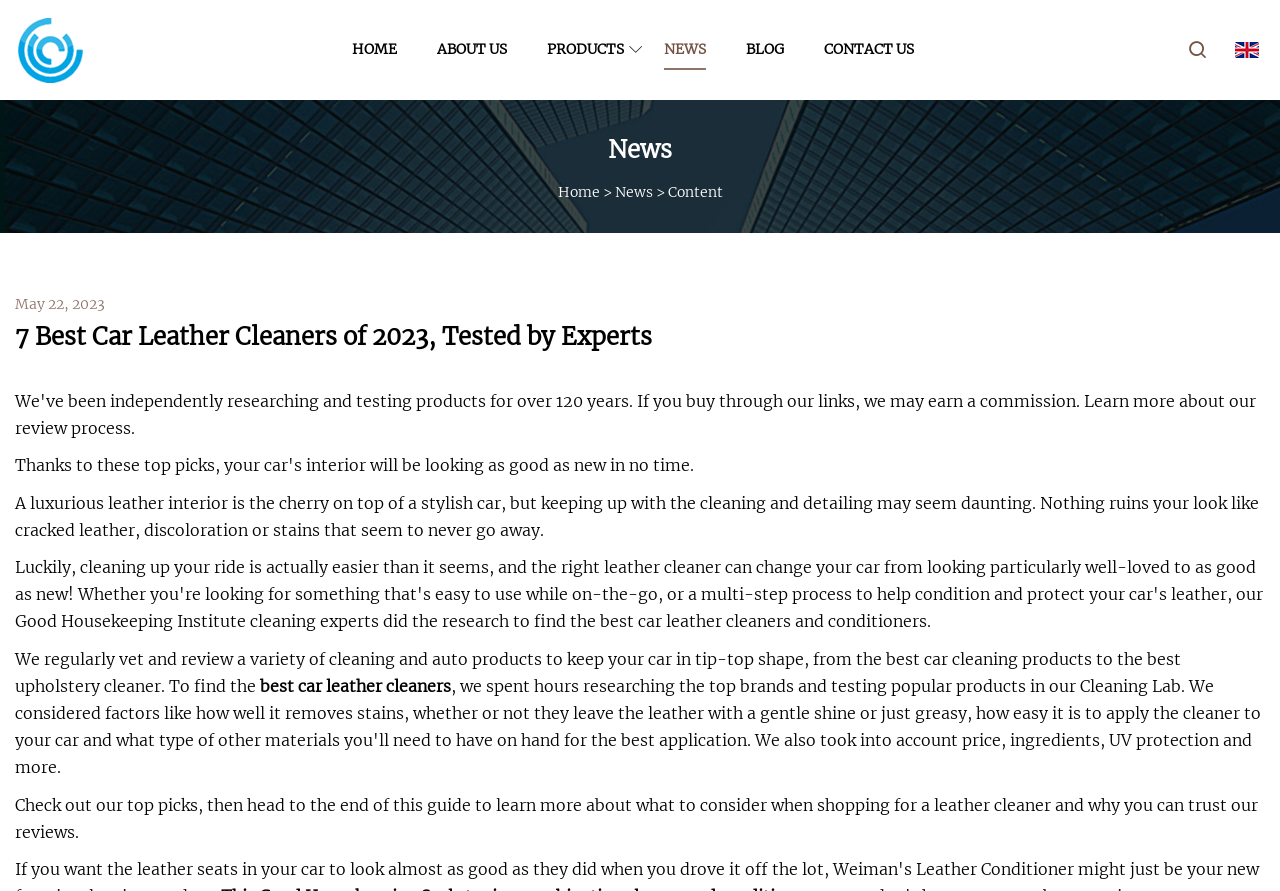What is the company name in the top-left corner?
Please provide a single word or phrase as your answer based on the image.

Changzhou PeakPoint Innovations Co.,Ltd